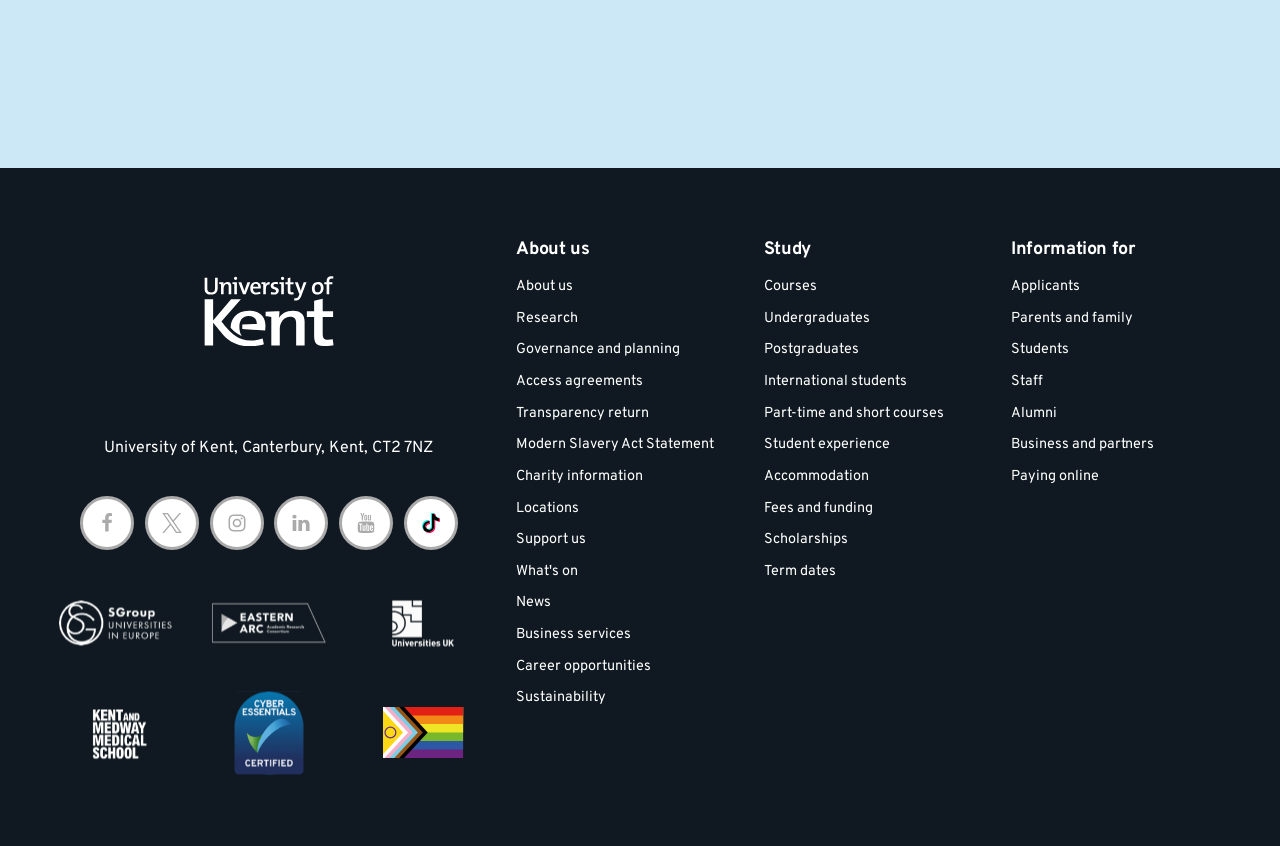Please find the bounding box coordinates of the element's region to be clicked to carry out this instruction: "Get information for applicants".

[0.79, 0.328, 0.844, 0.35]